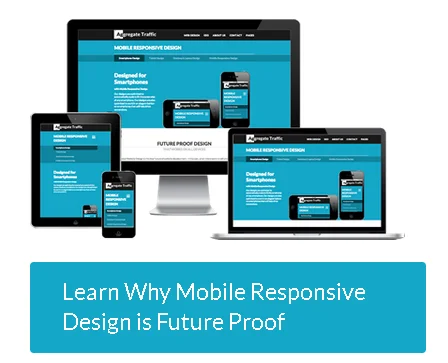What is the color of the banner beneath the devices?
Based on the screenshot, answer the question with a single word or phrase.

Vibrant blue